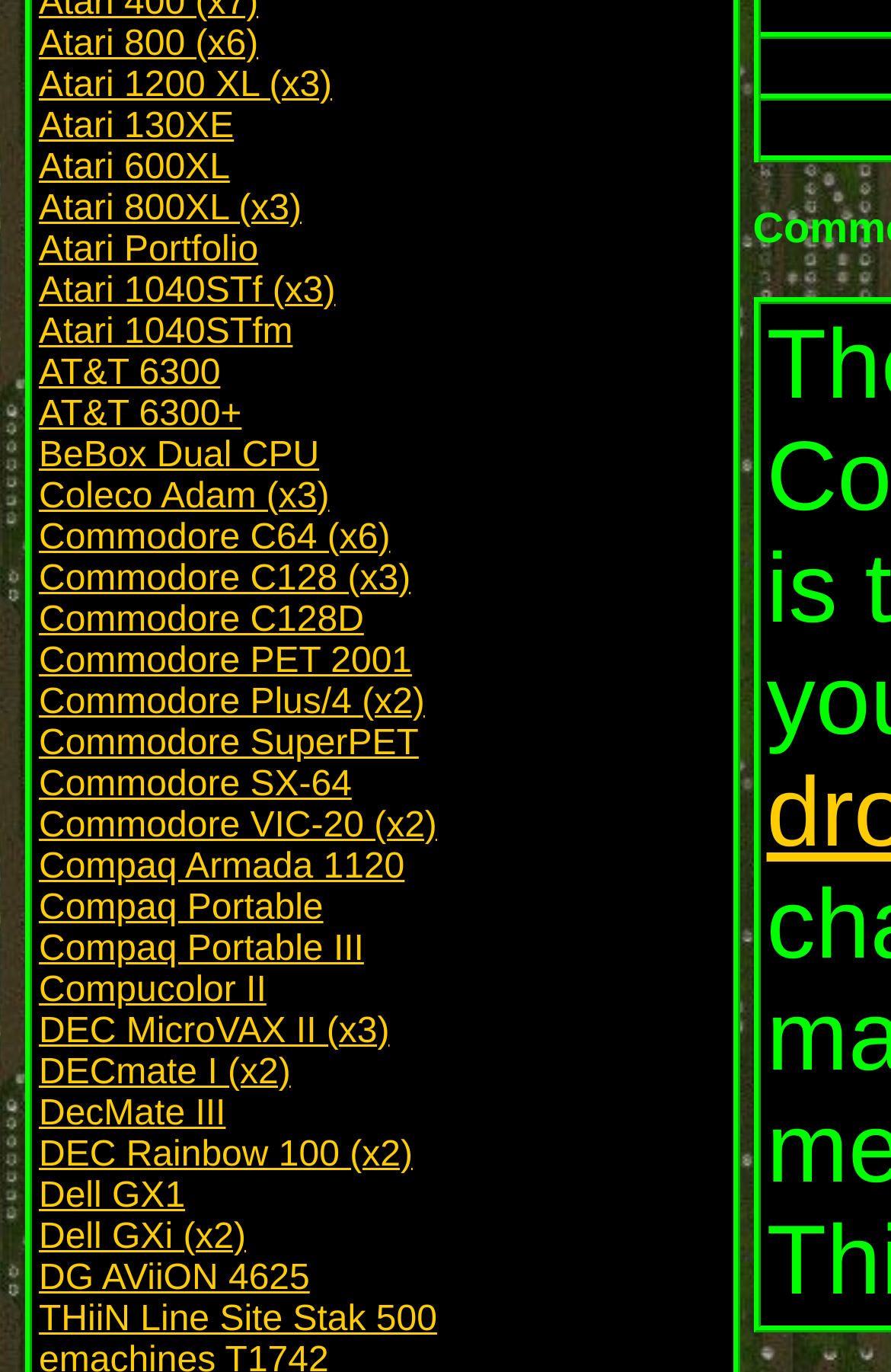What is the first computer model listed?
Look at the image and respond with a one-word or short-phrase answer.

Atari 800